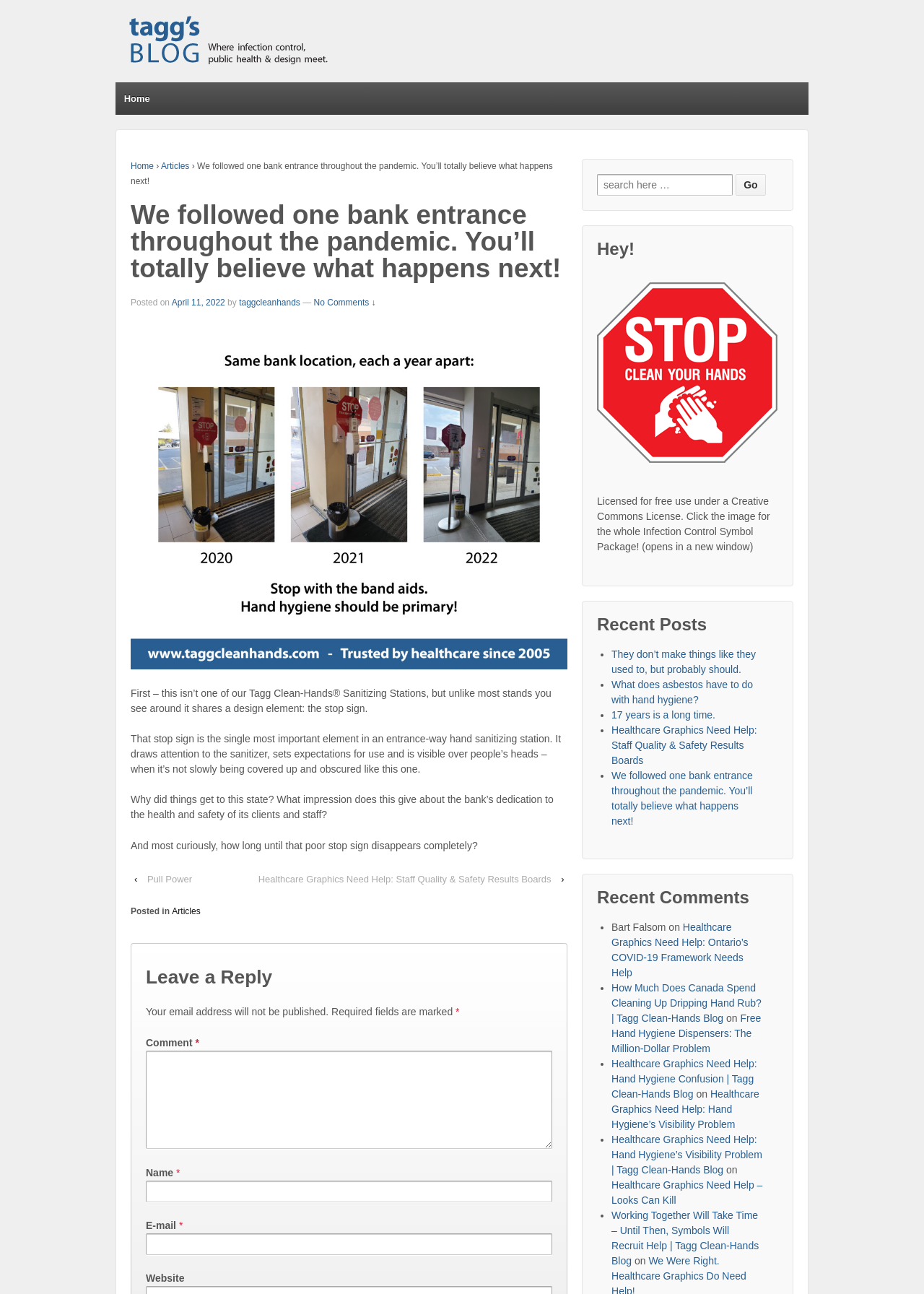Extract the bounding box coordinates for the described element: "parent_node: Search for: name="submit" value="Go"". The coordinates should be represented as four float numbers between 0 and 1: [left, top, right, bottom].

[0.796, 0.134, 0.829, 0.151]